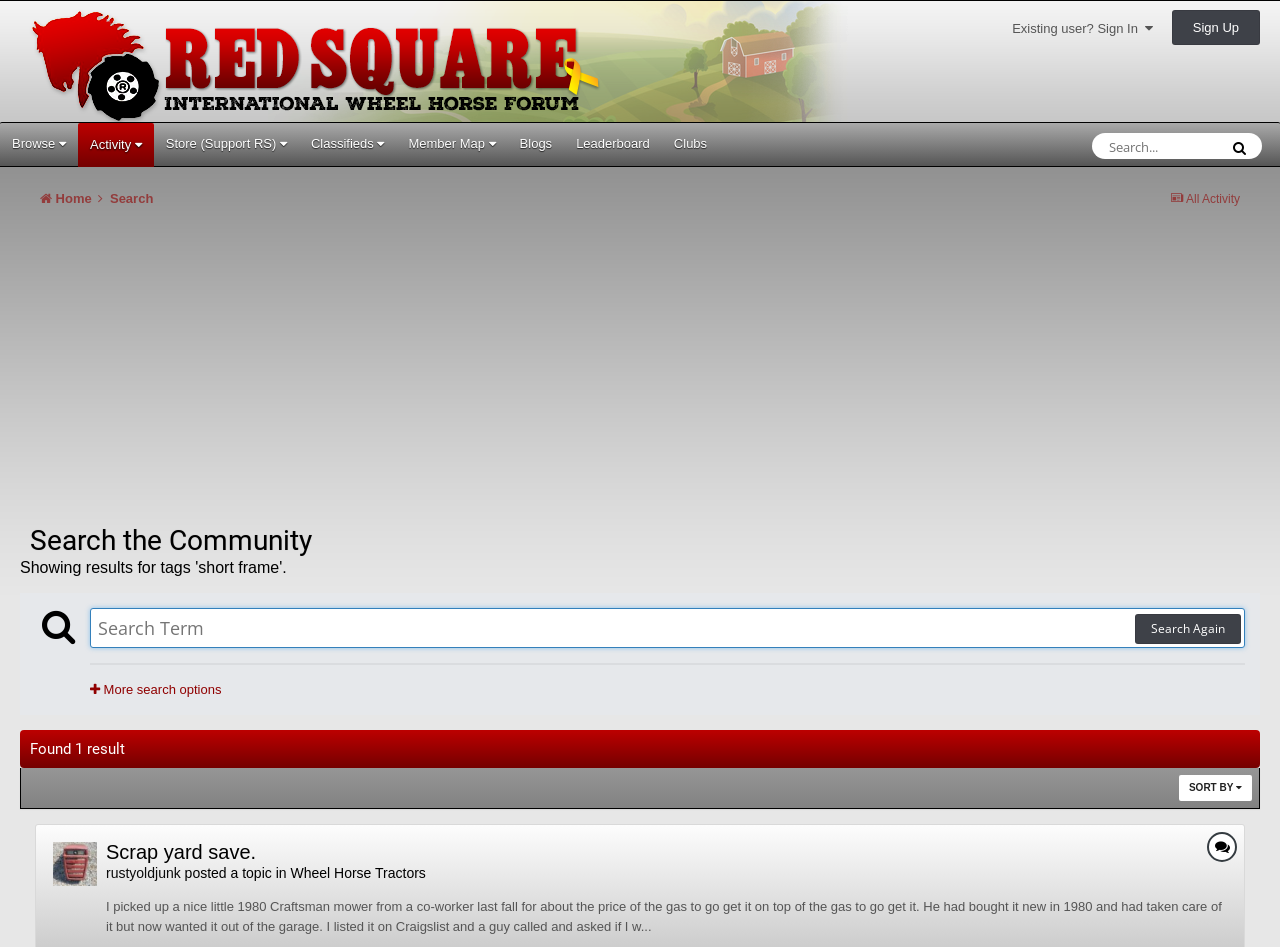Locate the bounding box coordinates of the region to be clicked to comply with the following instruction: "Browse the community". The coordinates must be four float numbers between 0 and 1, in the form [left, top, right, bottom].

[0.0, 0.13, 0.061, 0.174]